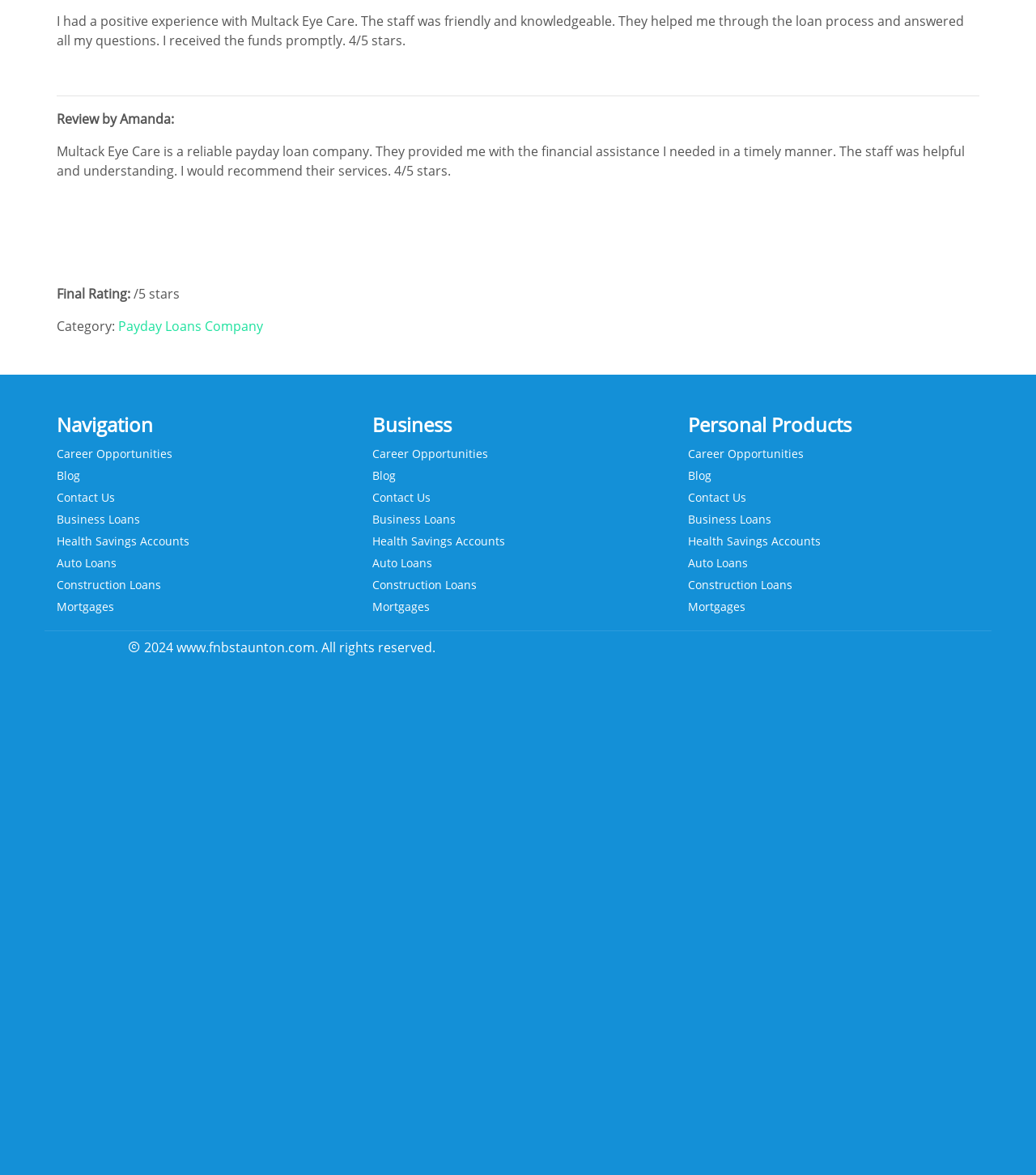Provide a brief response using a word or short phrase to this question:
What is the name of the website?

www.fnbstaunton.com